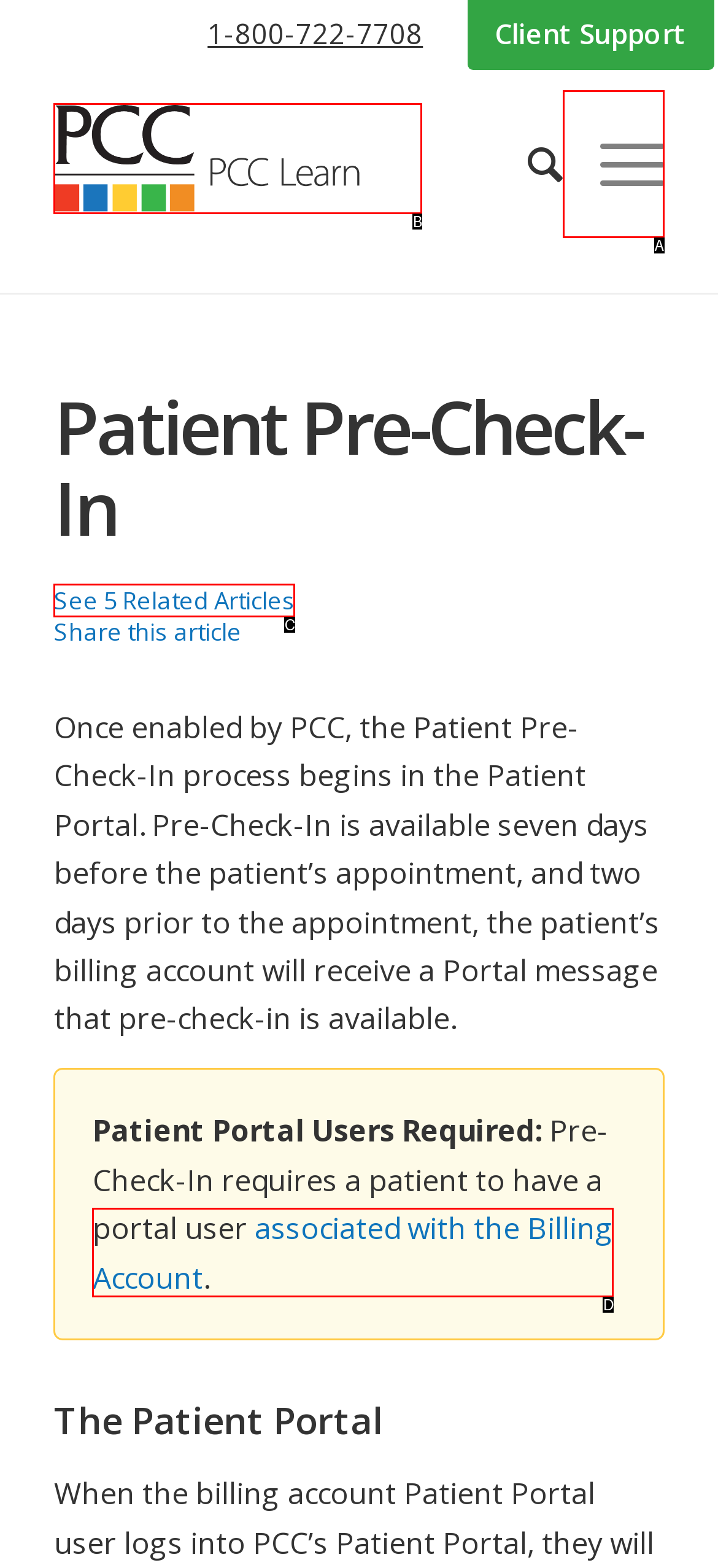Tell me which one HTML element best matches the description: See 5 Related Articles Answer with the option's letter from the given choices directly.

C